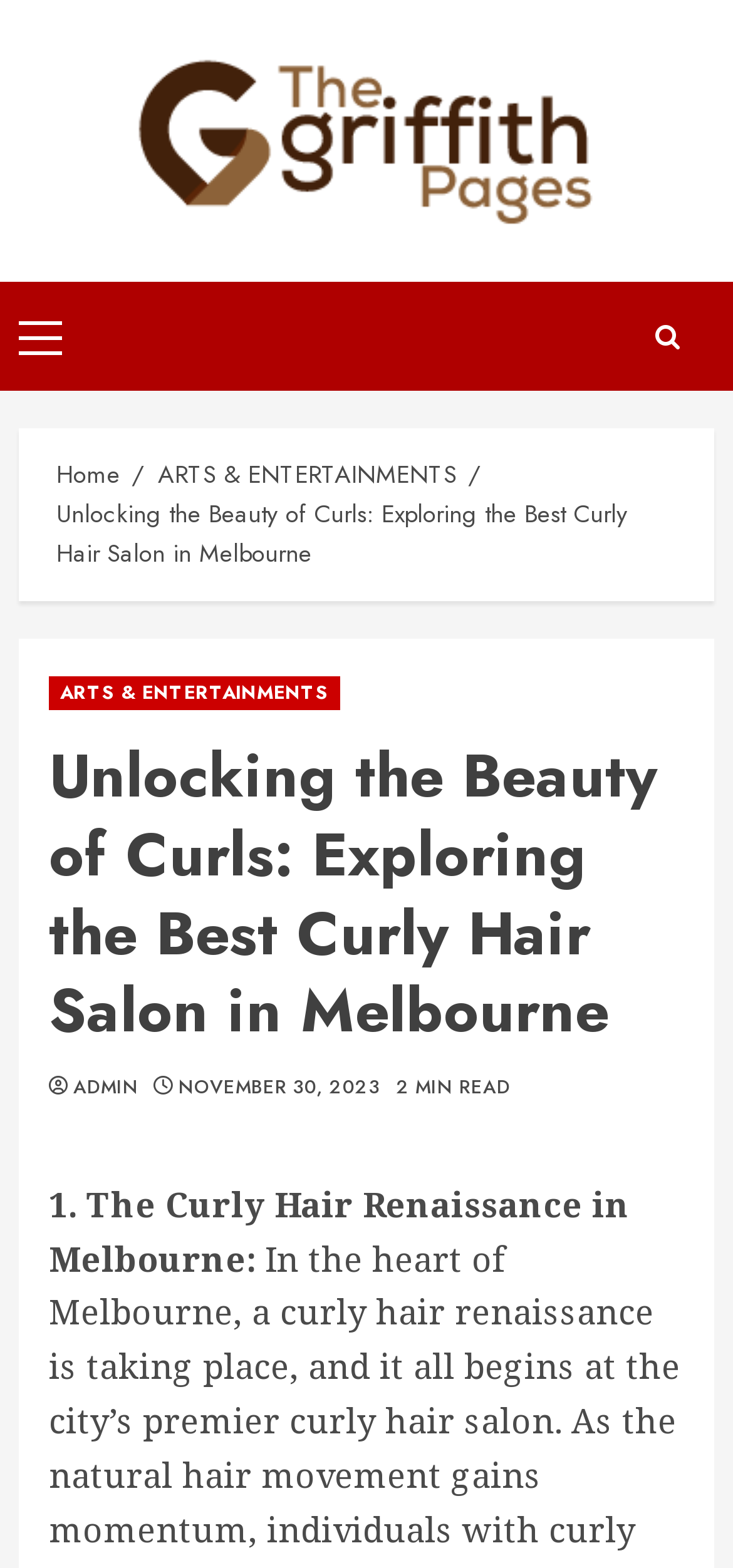Determine and generate the text content of the webpage's headline.

Unlocking the Beauty of Curls: Exploring the Best Curly Hair Salon in Melbourne